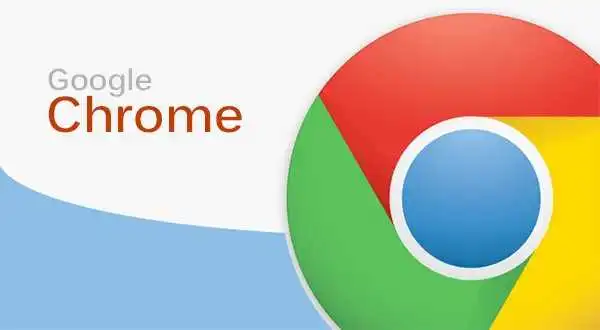What is the font color of 'Google' in the image?
We need a detailed and meticulous answer to the question.

Upon examining the image, I notice that the text 'Google Chrome' is presented in an elegant font, with 'Google' in a lighter gray shade, which provides a subtle contrast to the bold, warm orange hue of 'Chrome'.